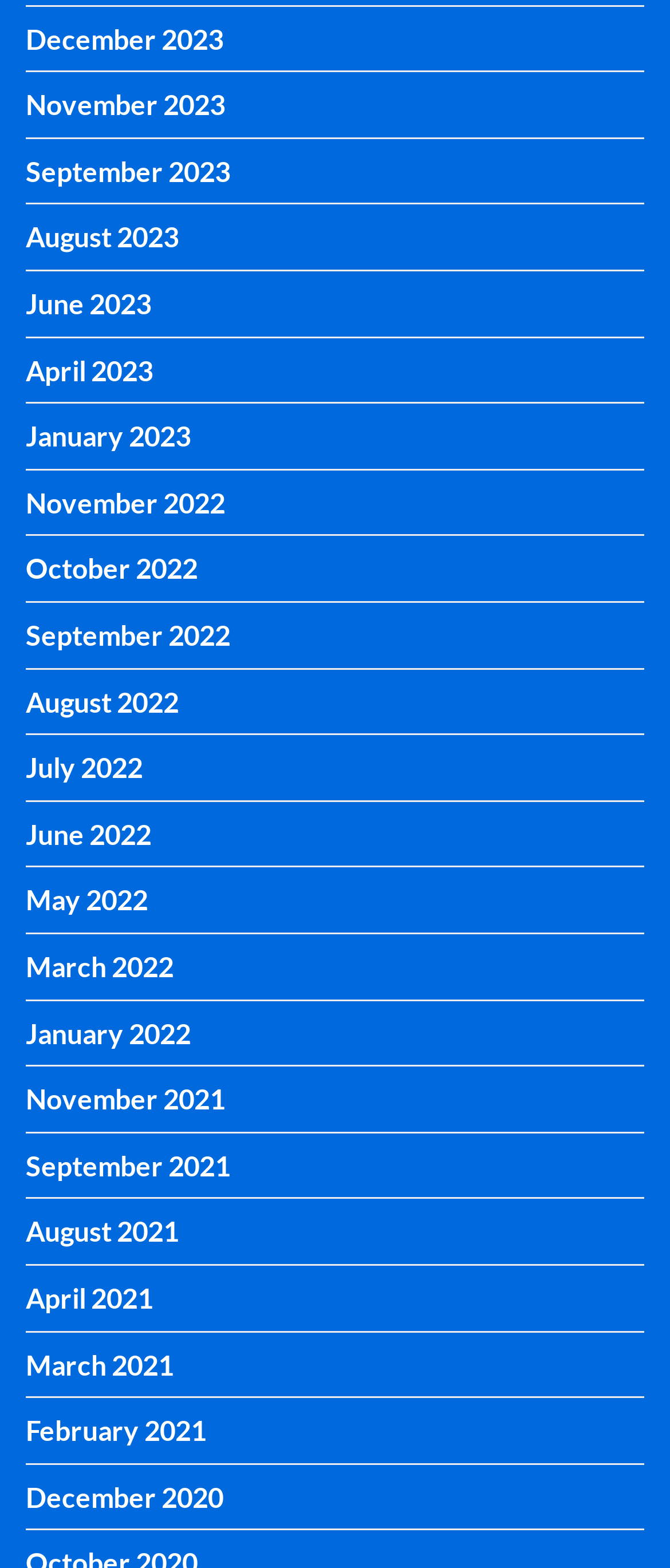Specify the bounding box coordinates for the region that must be clicked to perform the given instruction: "view December 2020".

[0.038, 0.934, 0.333, 0.975]